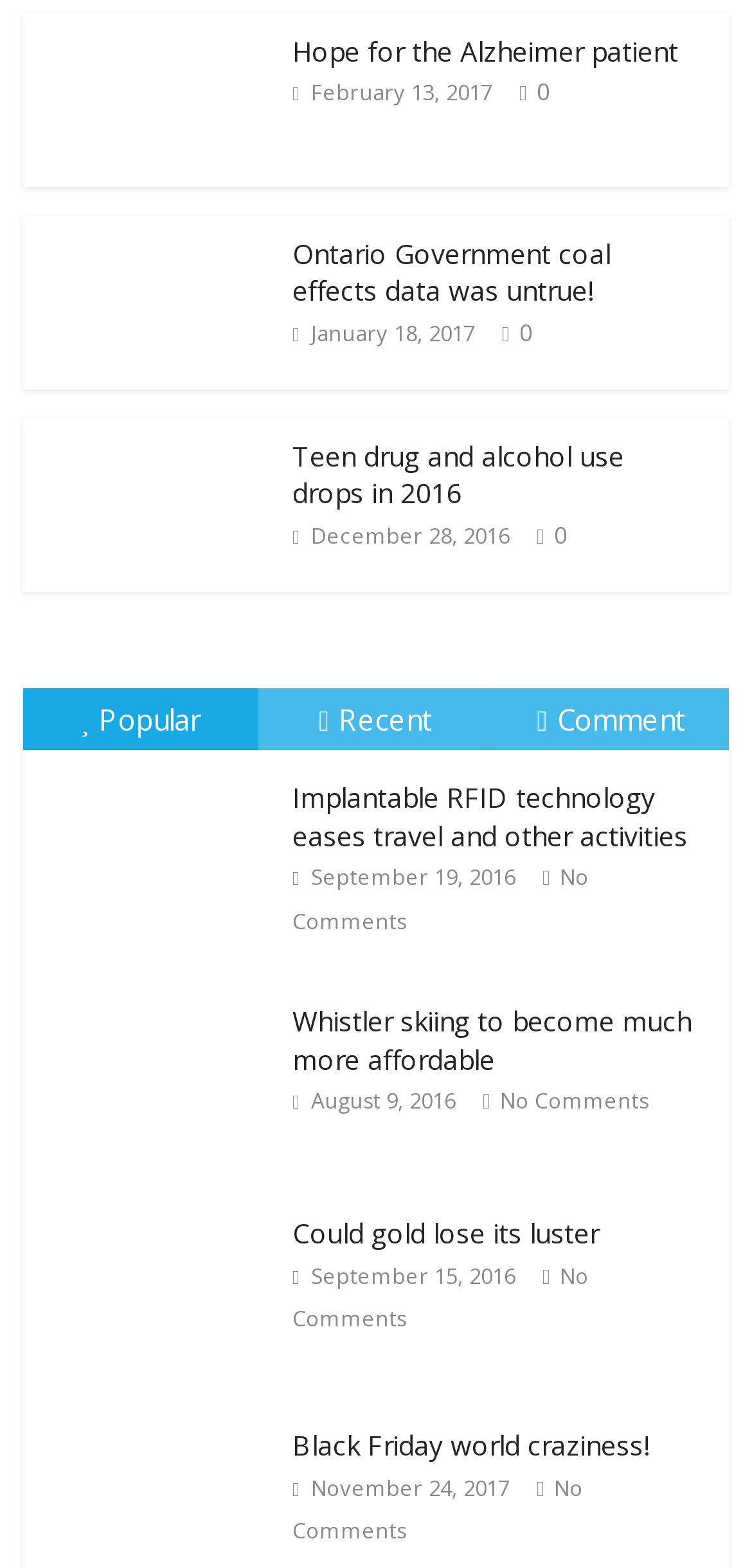Please mark the clickable region by giving the bounding box coordinates needed to complete this instruction: "View the image 'Ontario Government coal effects data was untrue!' ".

[0.03, 0.137, 0.363, 0.248]